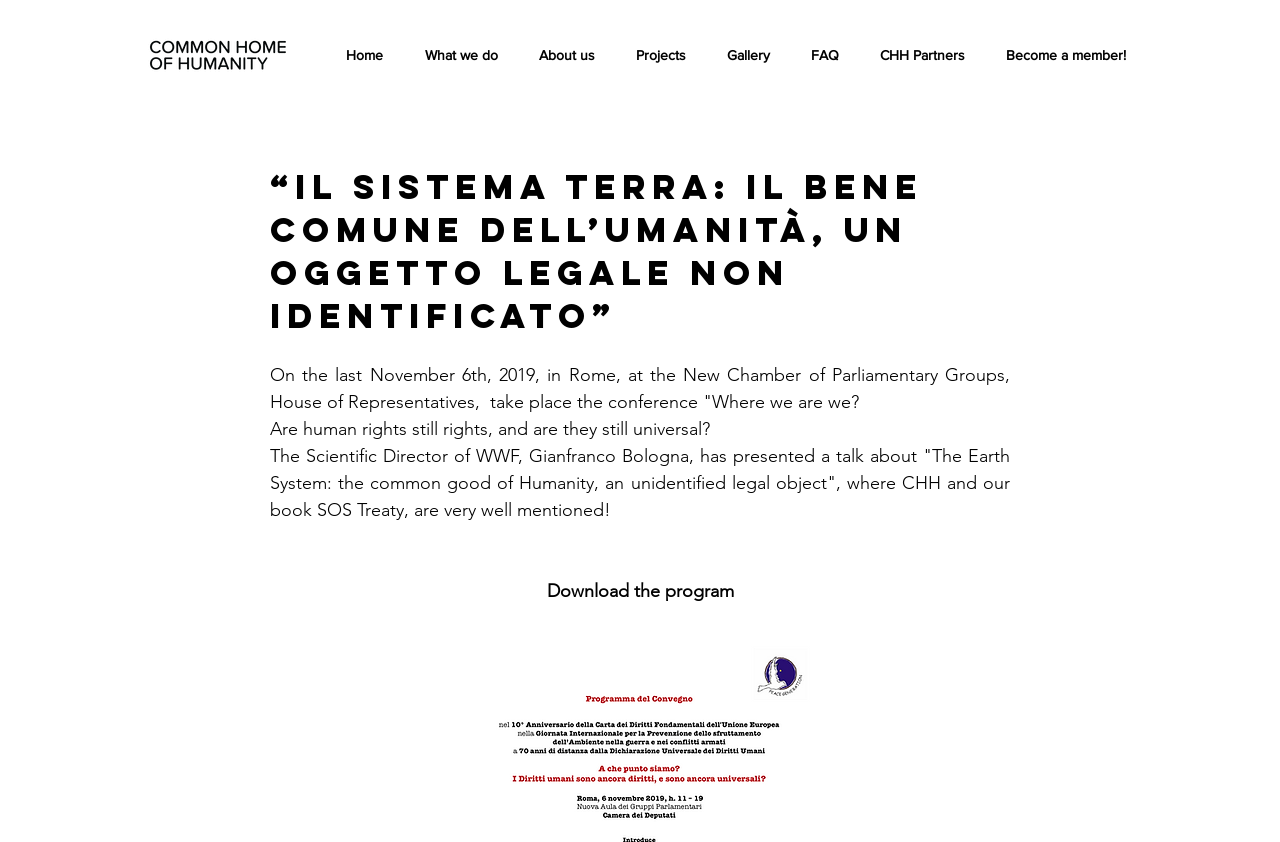What is the name of the book mentioned on the webpage?
Provide a fully detailed and comprehensive answer to the question.

The webpage mentions that CHH and their book SOS Treaty were well mentioned in the talk presented by Gianfranco Bologna at the conference.